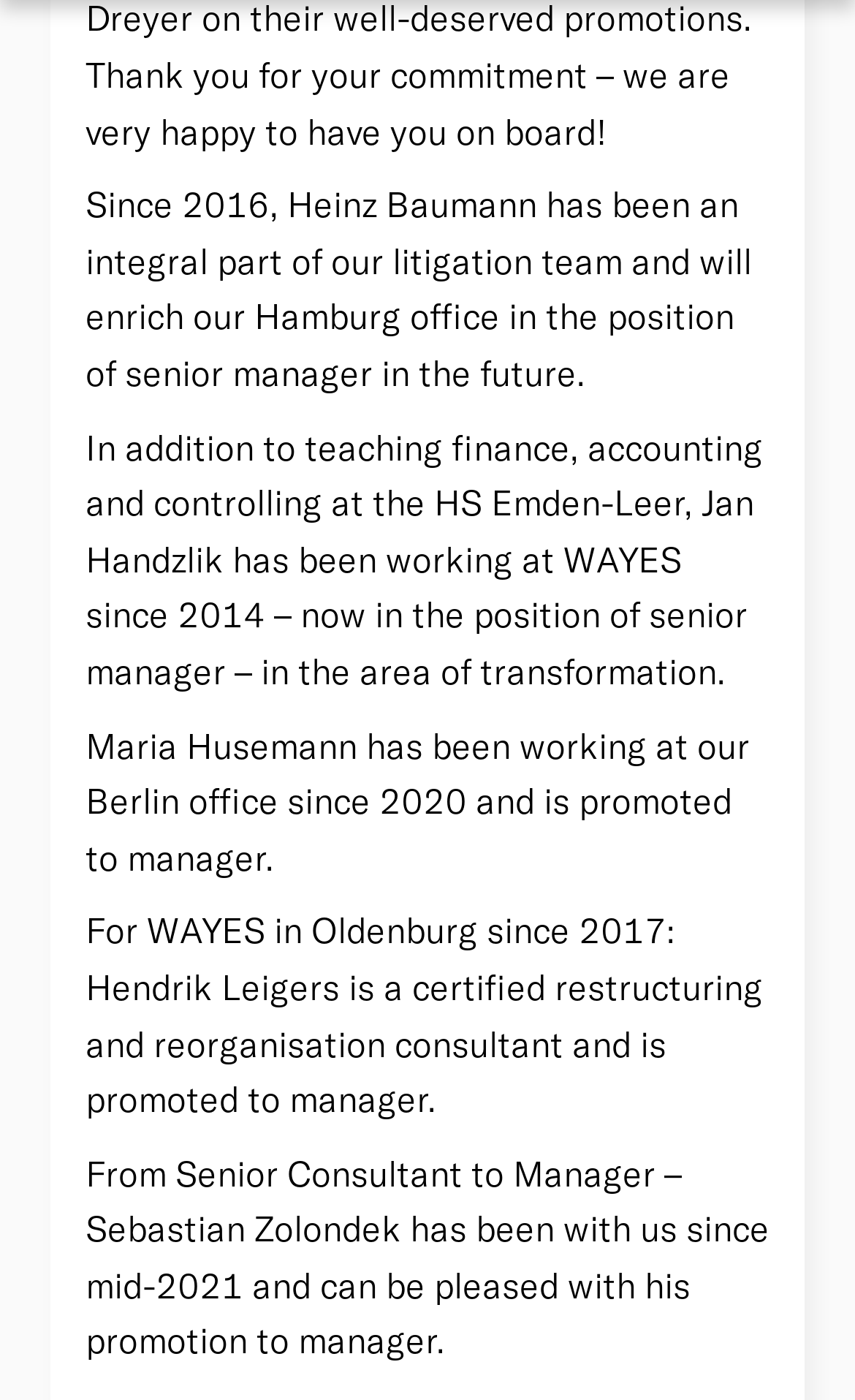What is the position of Jan Handzlik?
Based on the visual content, answer with a single word or a brief phrase.

Senior manager